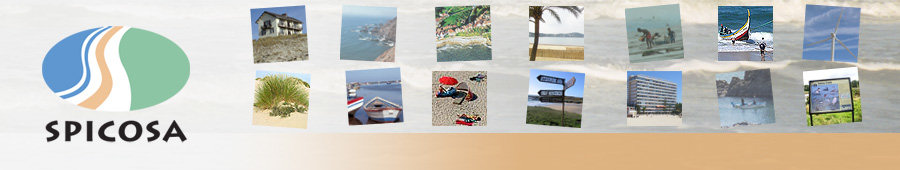What is the theme of the images in the grid?
Please provide a comprehensive answer to the question based on the webpage screenshot.

The images in the grid format display a diversity of coastal environments and human activities interlinked with them, such as beach settings, recreational activities, and coastal structures. This suggests that the theme of these images is related to coastal studies and projects.